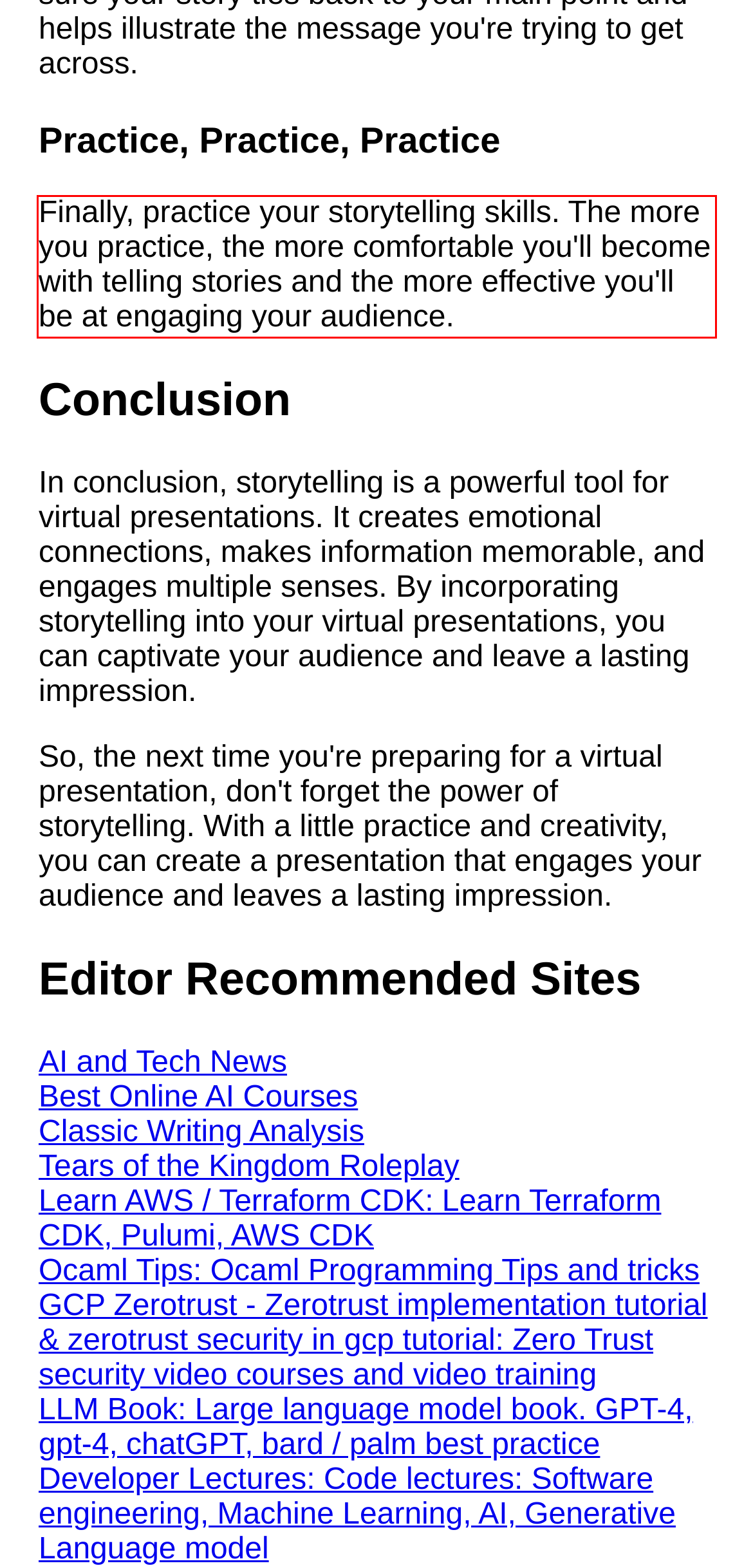Please use OCR to extract the text content from the red bounding box in the provided webpage screenshot.

Finally, practice your storytelling skills. The more you practice, the more comfortable you'll become with telling stories and the more effective you'll be at engaging your audience.